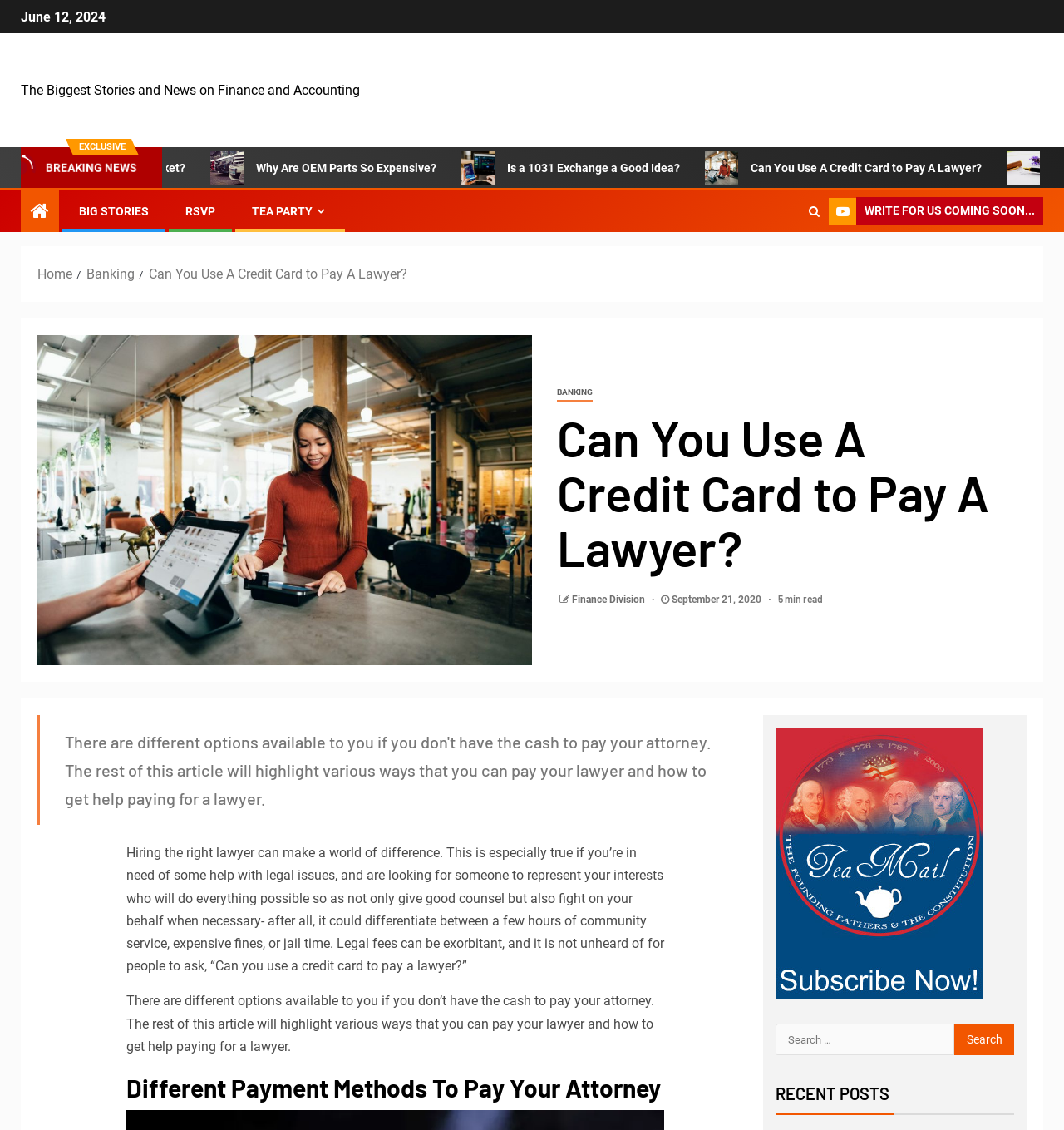What is the image located at the top of the article?
Using the image provided, answer with just one word or phrase.

Can You Use a Credit Card to Pay a Lawyer?